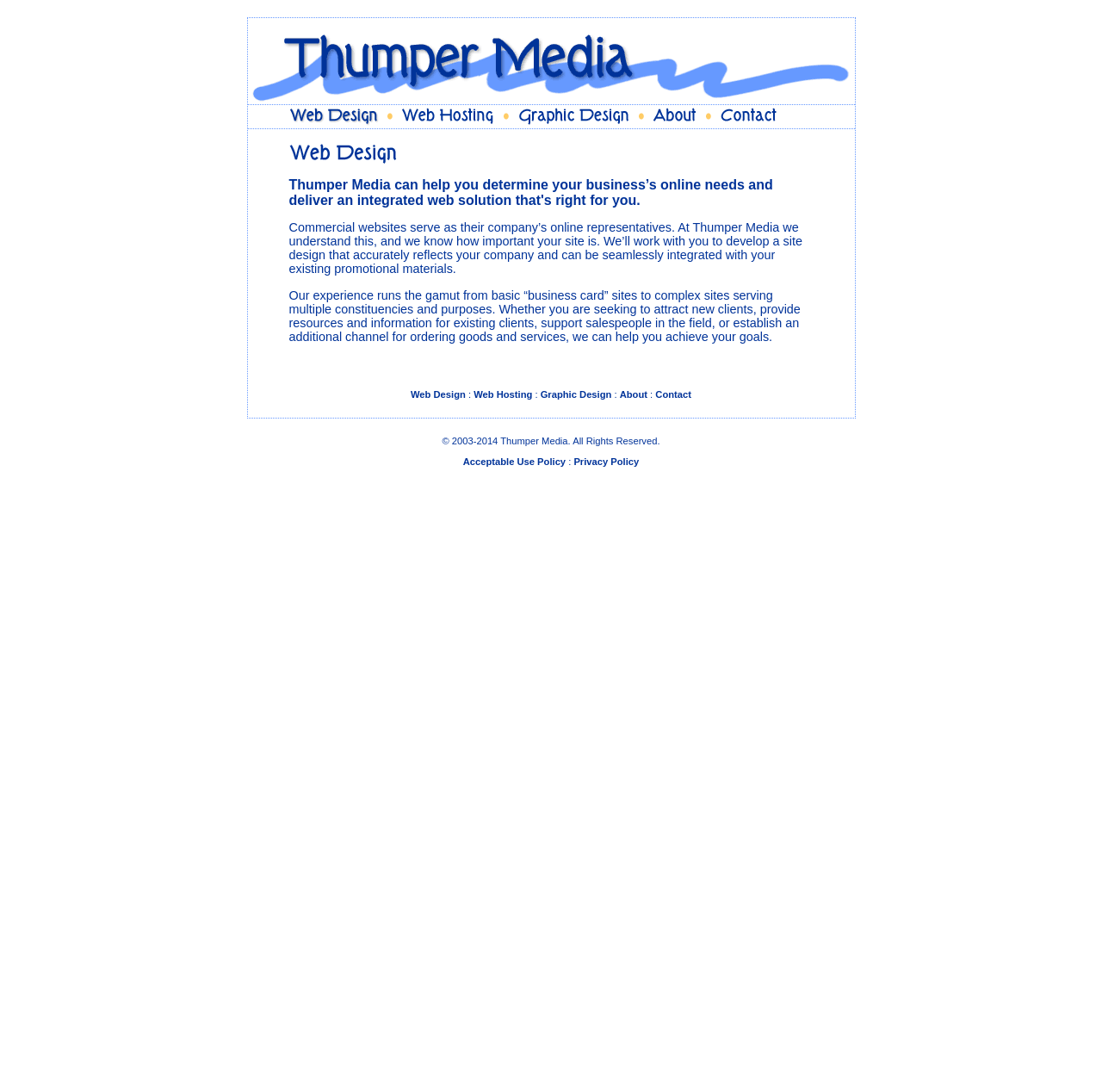Provide the bounding box coordinates of the UI element that matches the description: "Contact".

[0.595, 0.357, 0.627, 0.366]